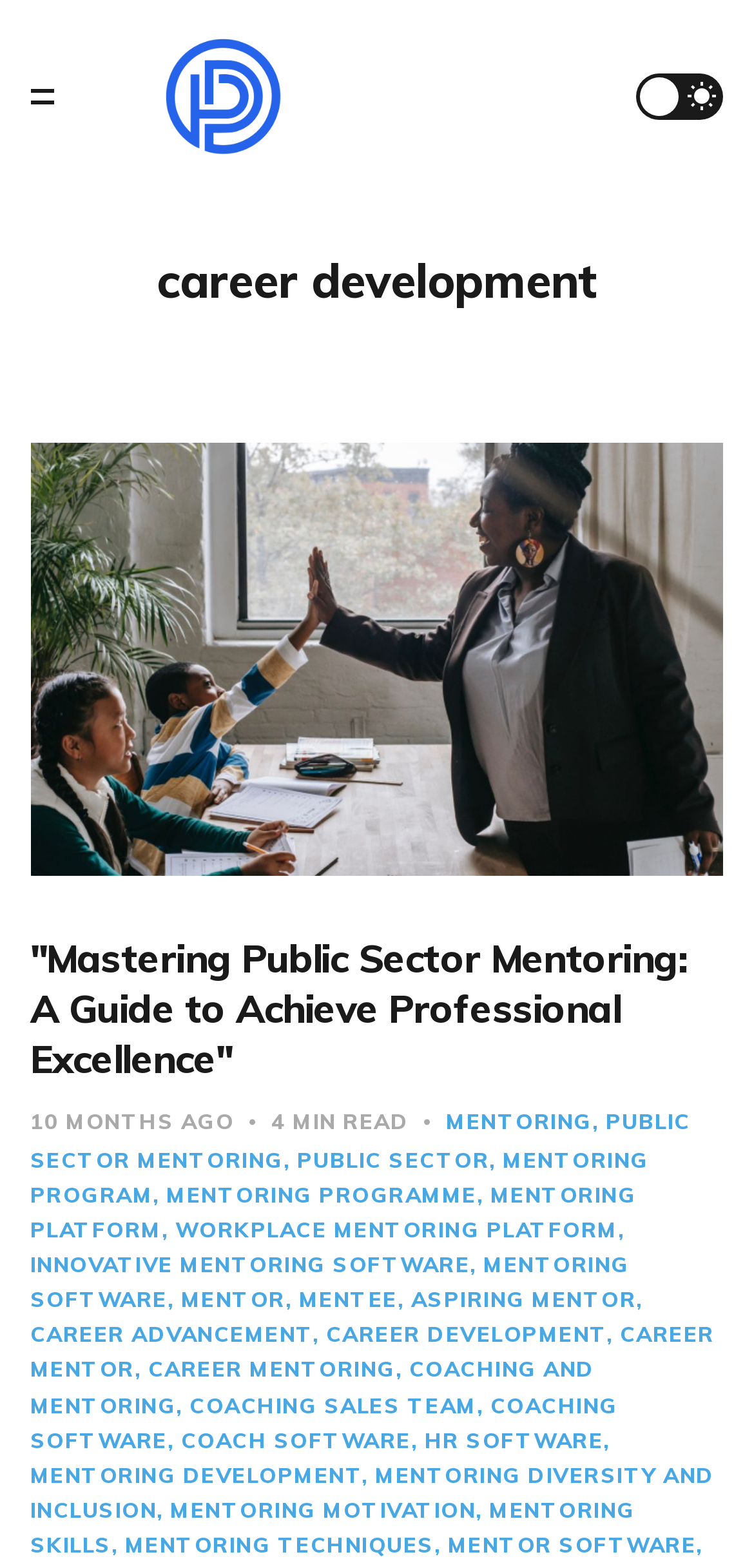Find the bounding box of the element with the following description: "public sector mentoring". The coordinates must be four float numbers between 0 and 1, formatted as [left, top, right, bottom].

[0.04, 0.707, 0.916, 0.748]